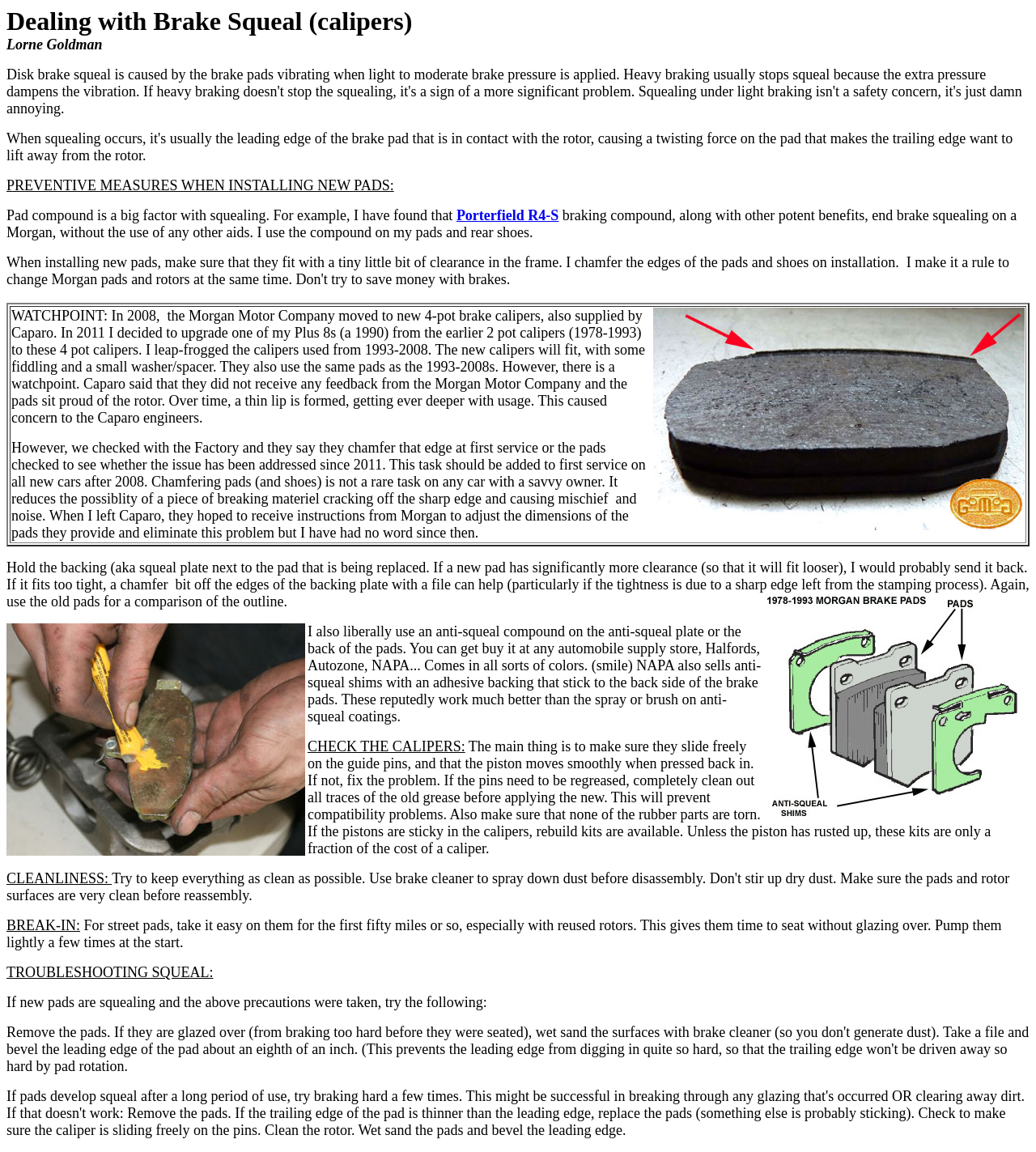Provide your answer to the question using just one word or phrase: What should you do when breaking in new brake pads?

Take it easy for 50 miles